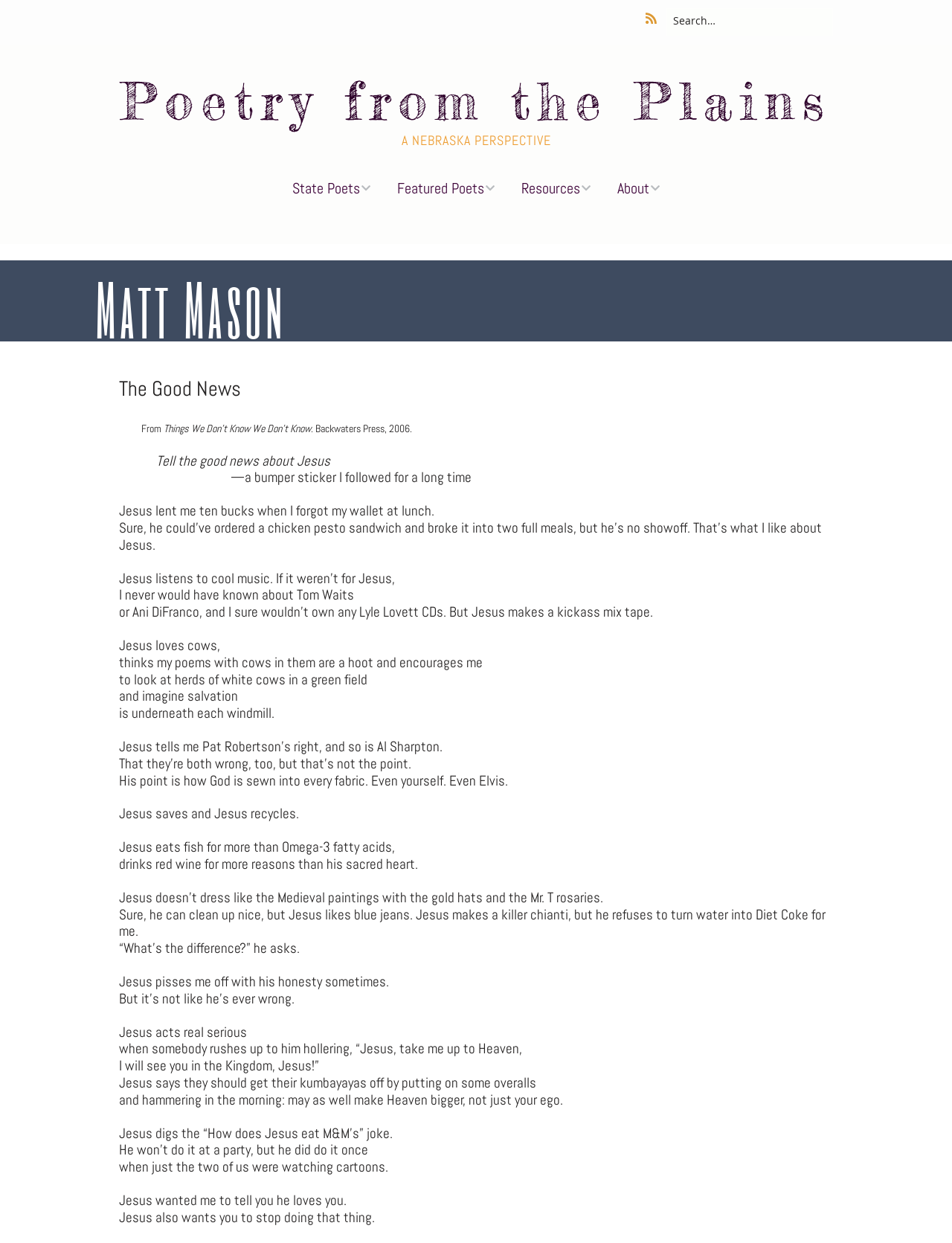Determine the bounding box coordinates of the clickable element necessary to fulfill the instruction: "Visit the RSS page". Provide the coordinates as four float numbers within the 0 to 1 range, i.e., [left, top, right, bottom].

[0.676, 0.0, 0.7, 0.033]